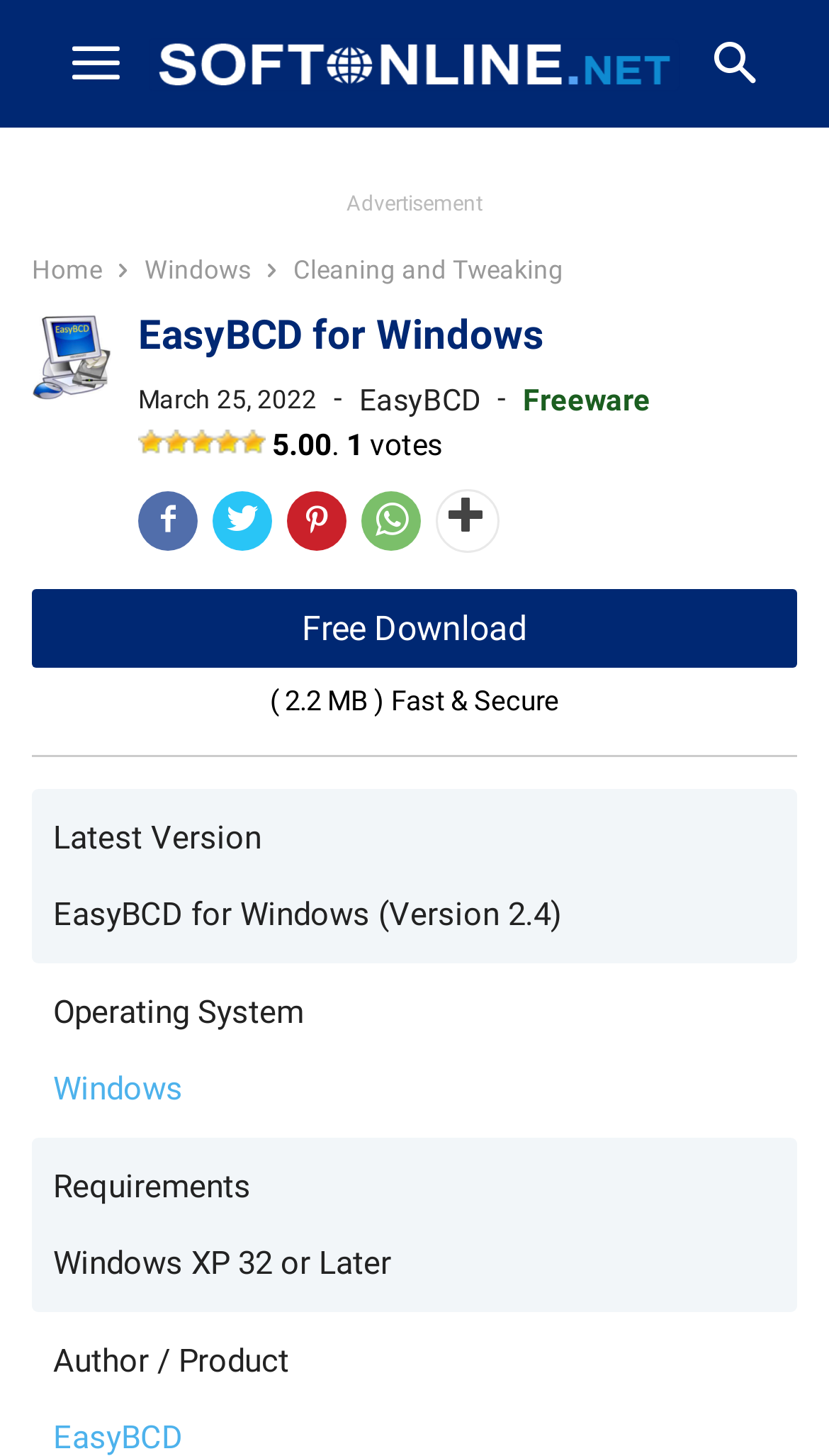Generate a comprehensive description of the webpage.

The webpage is about EasyBCD, a free software for Windows that mainly functions for booting setup. At the top left, there is a small icon and a link to the website "Softonline.Net". Below this, there is a horizontal navigation menu with links to "Home", "Windows", and "Cleaning and Tweaking". 

To the right of the navigation menu, there is a section with a heading "EasyBCD for Windows" and a timestamp "March 25, 2022". Below this, there is a link to "EasyBCD" and a rating system with 5 stars, indicating a perfect score. The rating is based on 1 vote.

Below the rating system, there are several social media links and a "Free Download" button that spans almost the entire width of the page. Below the download button, there is a note indicating that the file size is 2.2 MB and that the download is fast and secure.

Further down the page, there are details about the software, including the latest version, operating system requirements, and author information. The operating system requirement is Windows XP 32 or later.